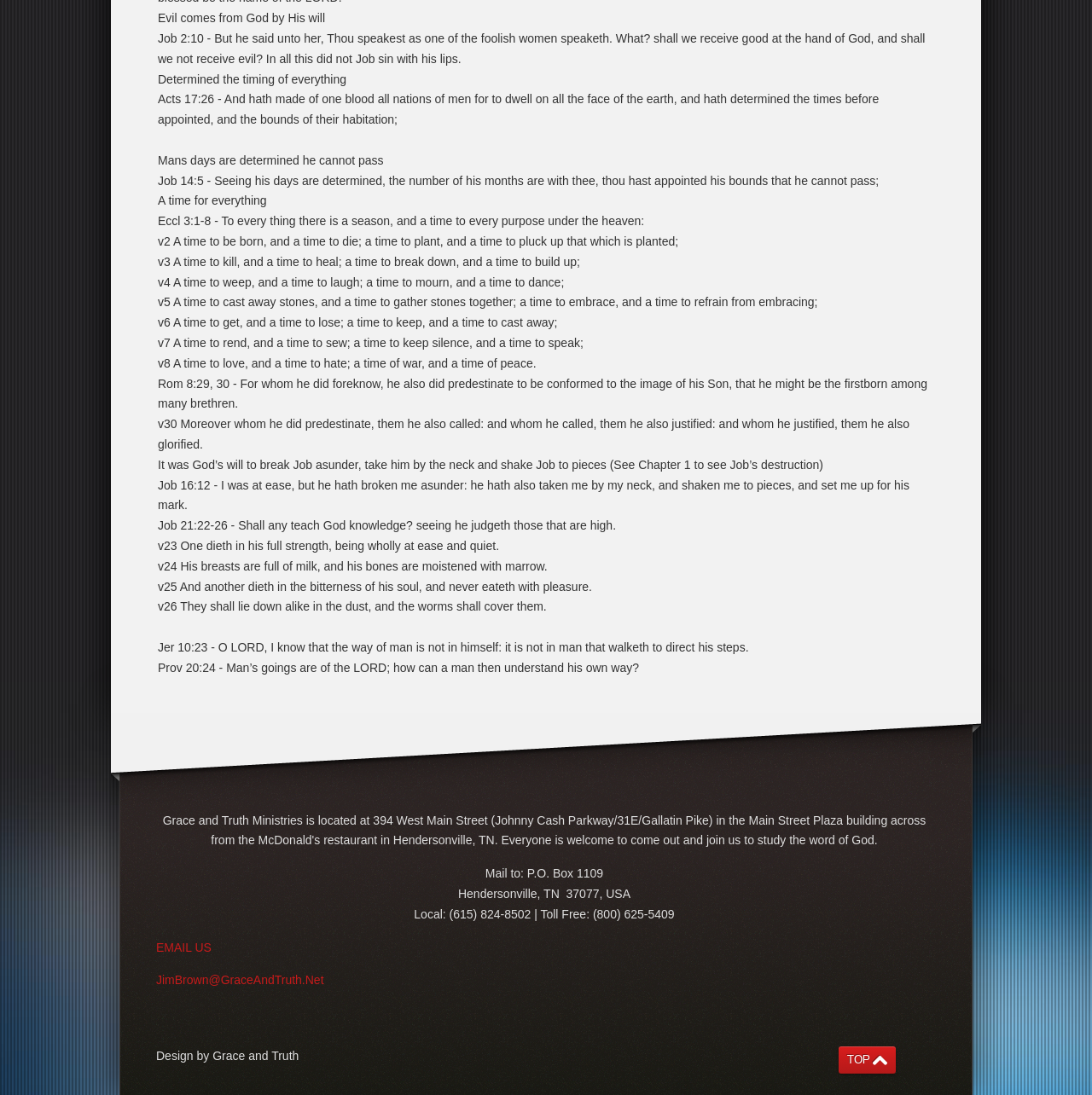Refer to the screenshot and give an in-depth answer to this question: What is the contact information provided on the webpage?

The webpage provides a mailing address, P.O. Box 1109, Hendersonville, TN 37077, USA, as well as two phone numbers, (615) 824-8502 and (800) 625-5409, for contact purposes.